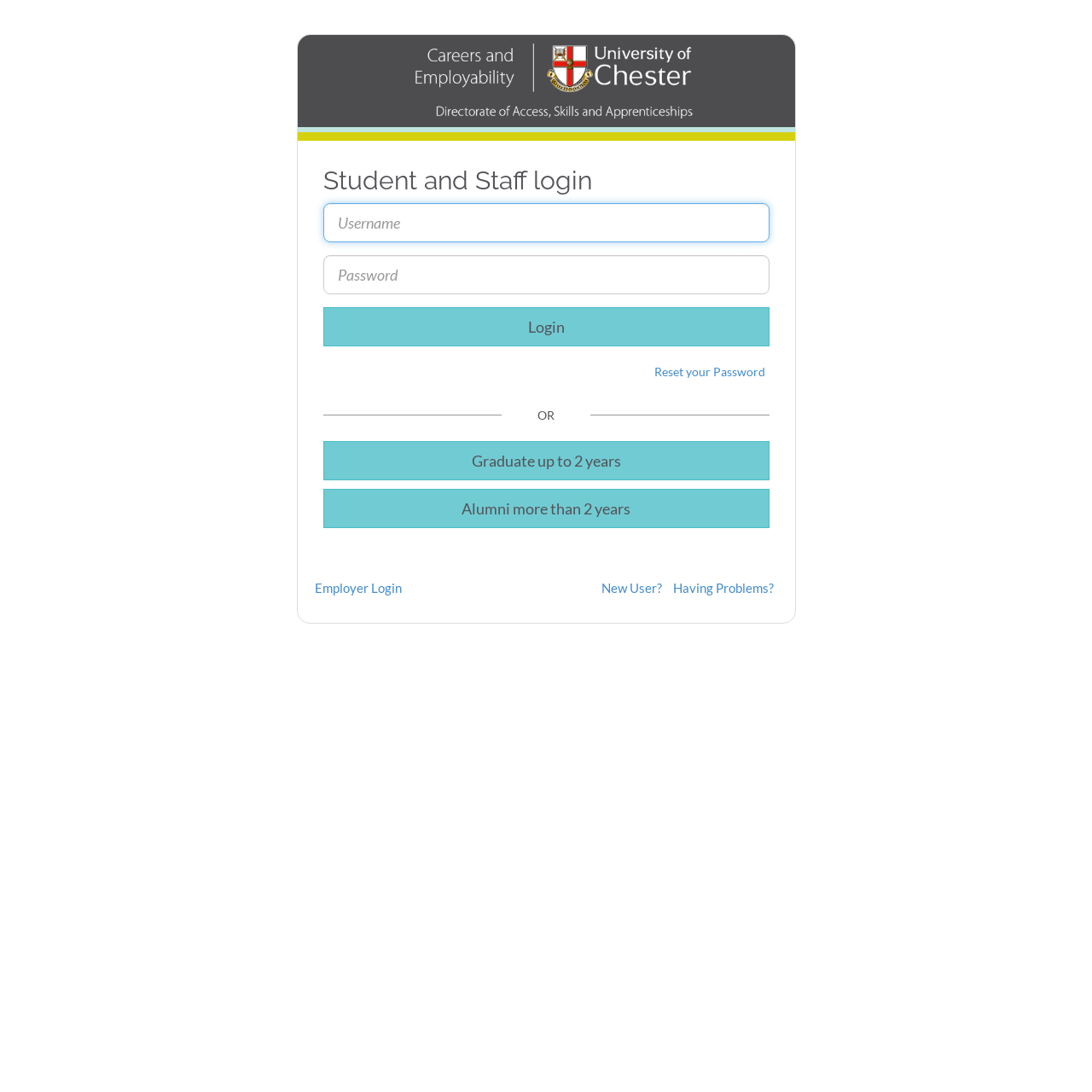What is the relationship between the 'OR' text and the surrounding elements? Based on the screenshot, please respond with a single word or phrase.

Separates login options